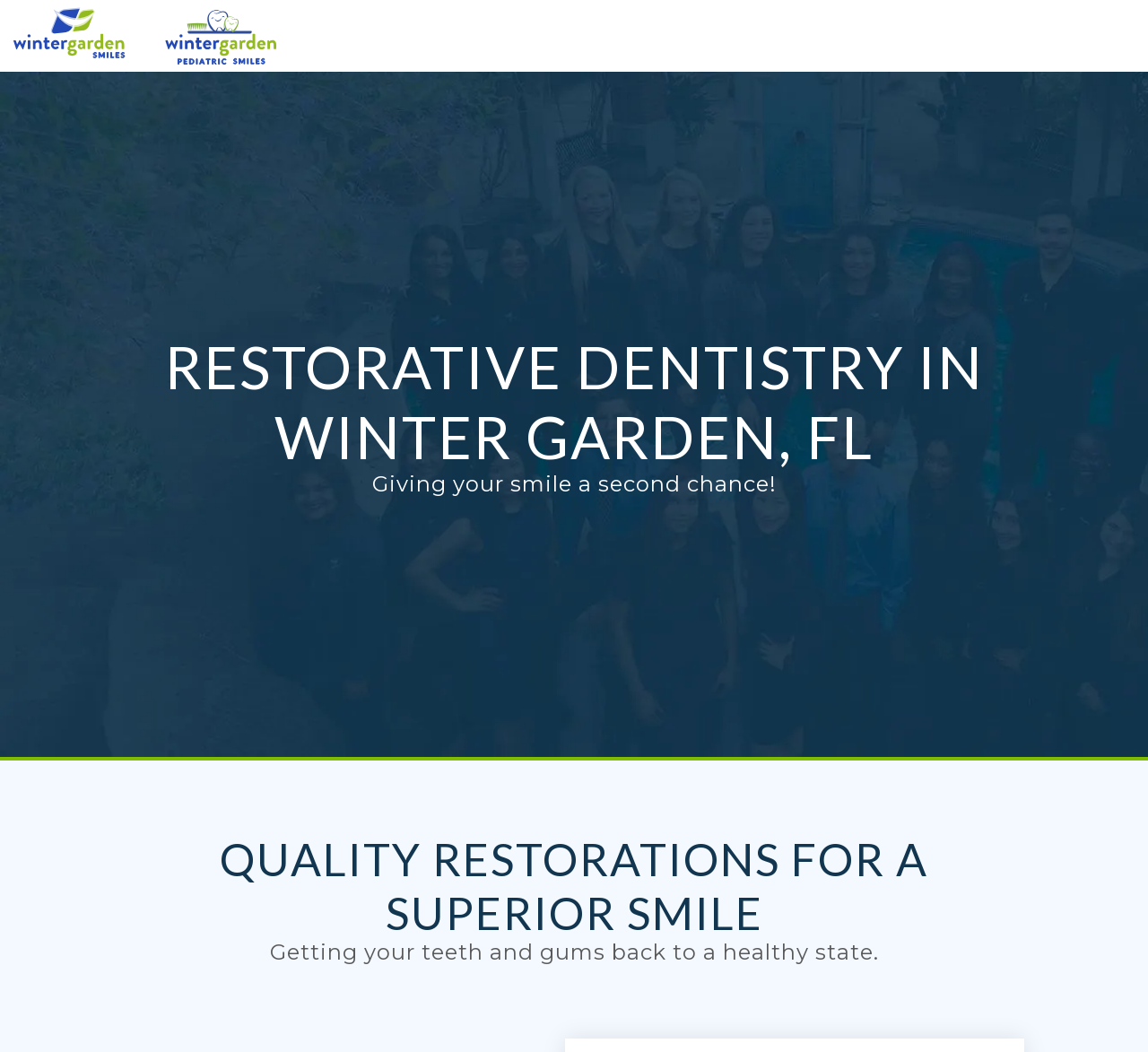What is the name of the dental clinic?
Refer to the image and give a detailed response to the question.

I found the name of the dental clinic by looking at the mobile logo, which is an image with the text 'Winter Garden Smiles'.